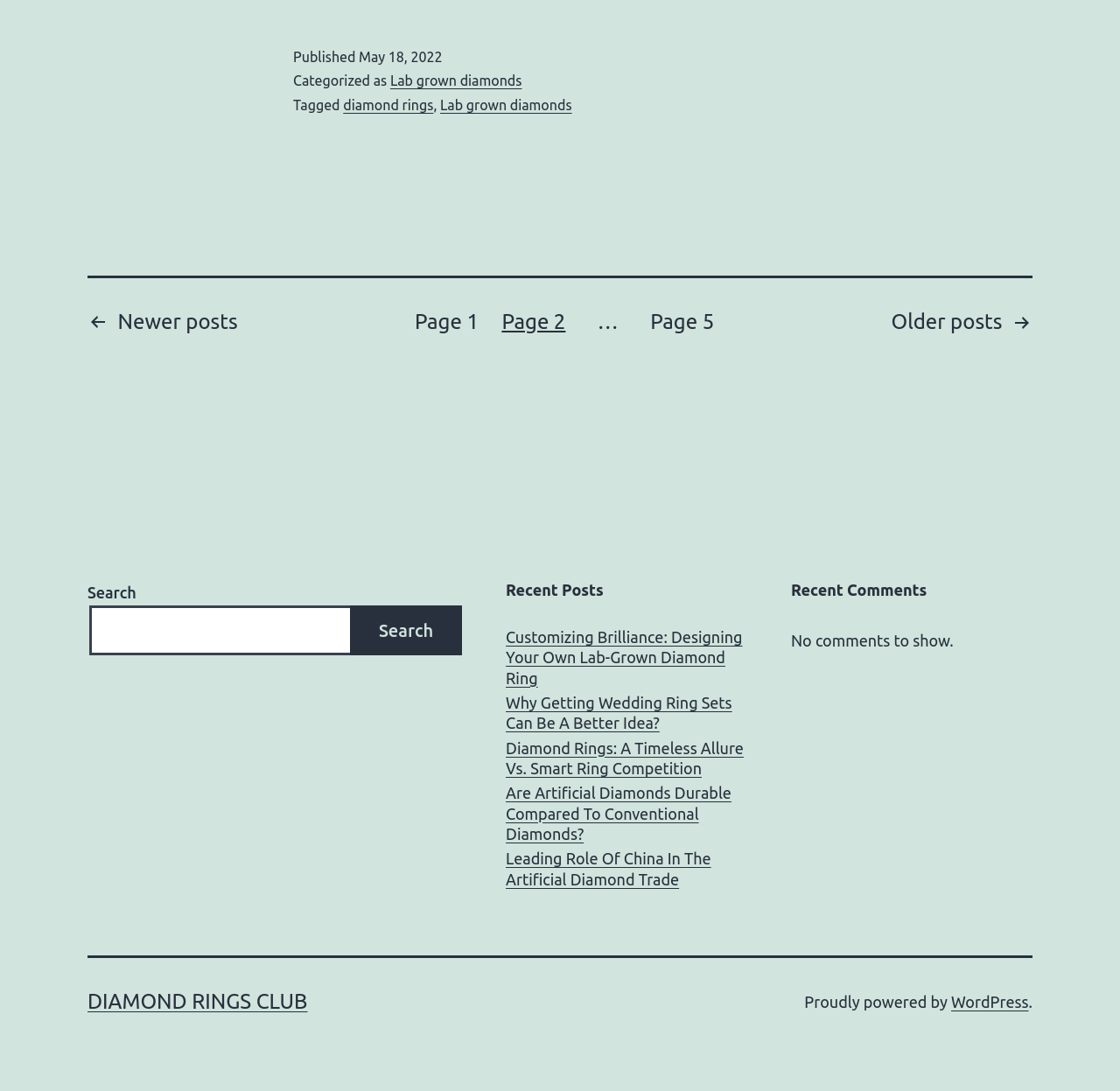What is the category of the latest post?
Using the information presented in the image, please offer a detailed response to the question.

I looked at the footer section, where it says 'Categorized as Lab grown diamonds', which indicates the category of the latest post.